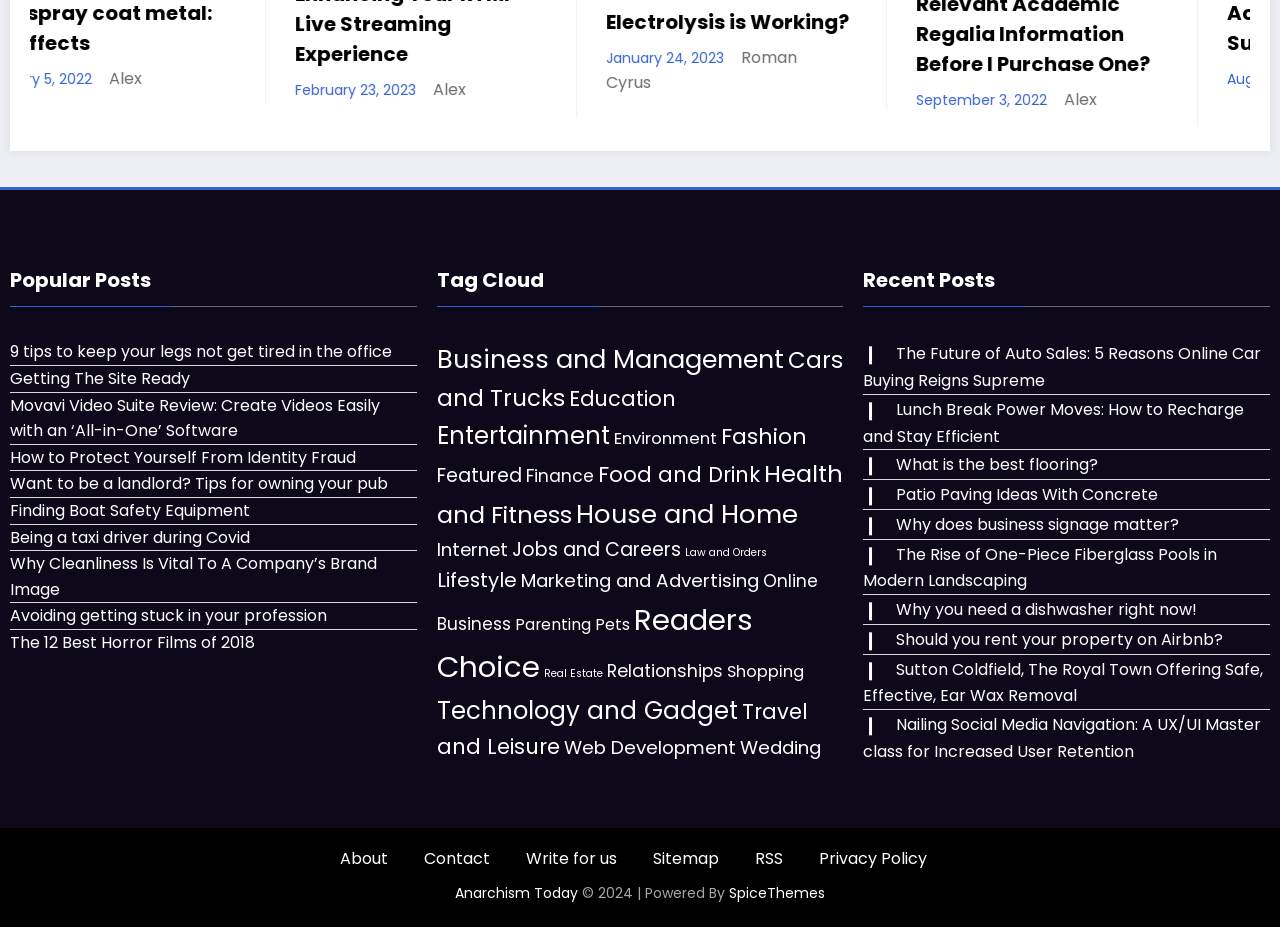Please specify the bounding box coordinates of the clickable section necessary to execute the following command: "Learn about the future of auto sales".

[0.675, 0.367, 0.985, 0.42]